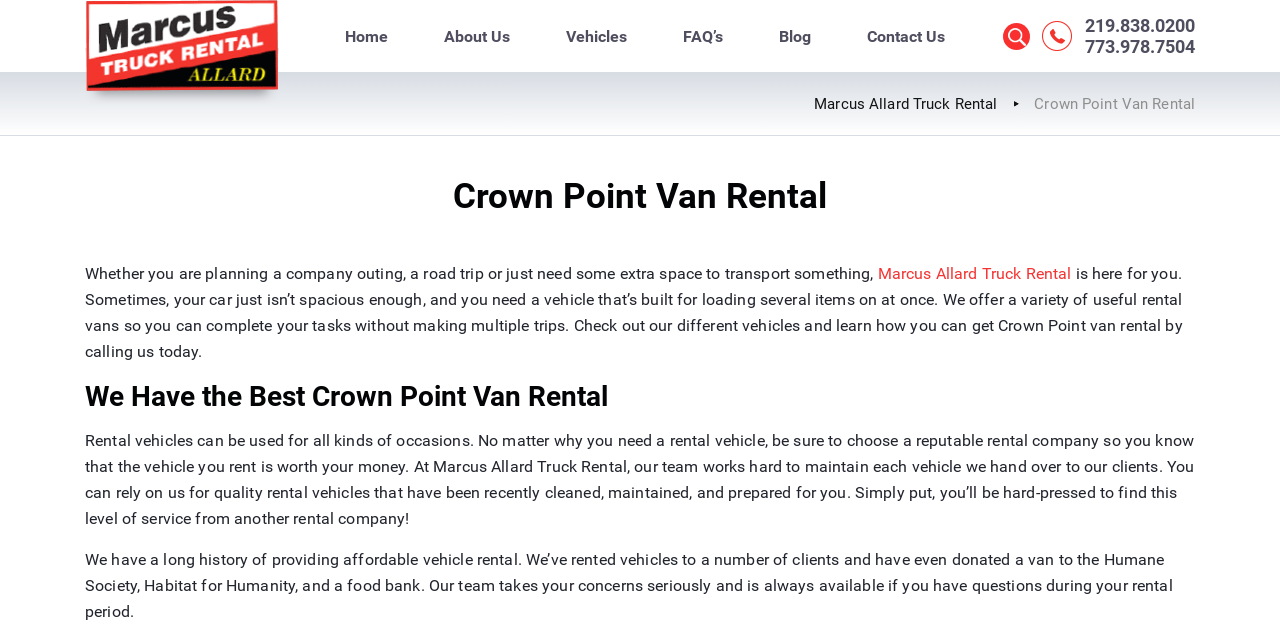Locate the bounding box coordinates of the element's region that should be clicked to carry out the following instruction: "Click on the 'Home' link". The coordinates need to be four float numbers between 0 and 1, i.e., [left, top, right, bottom].

[0.248, 0.034, 0.325, 0.079]